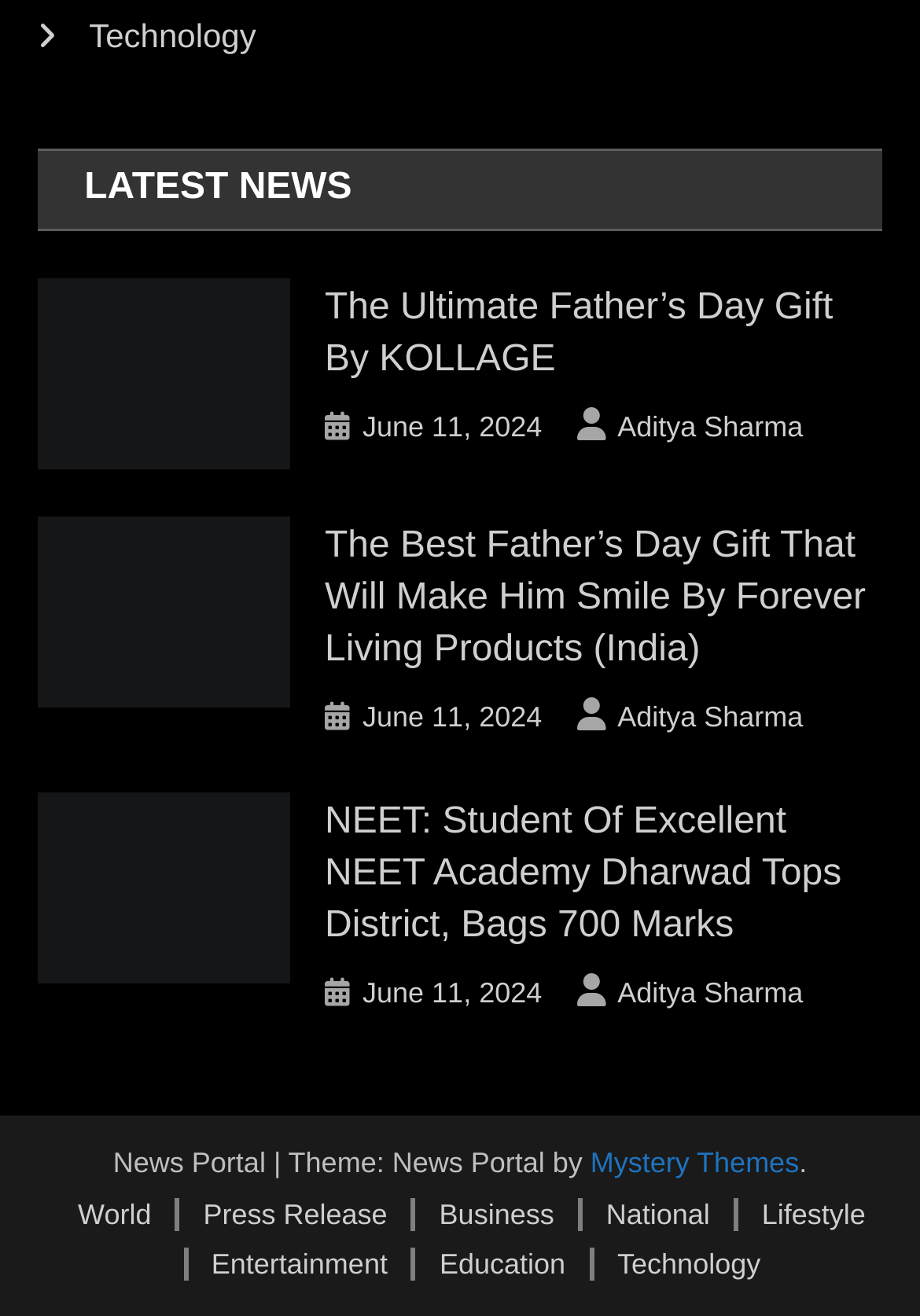Show the bounding box coordinates of the element that should be clicked to complete the task: "Visit the 'World' section".

[0.059, 0.91, 0.165, 0.935]